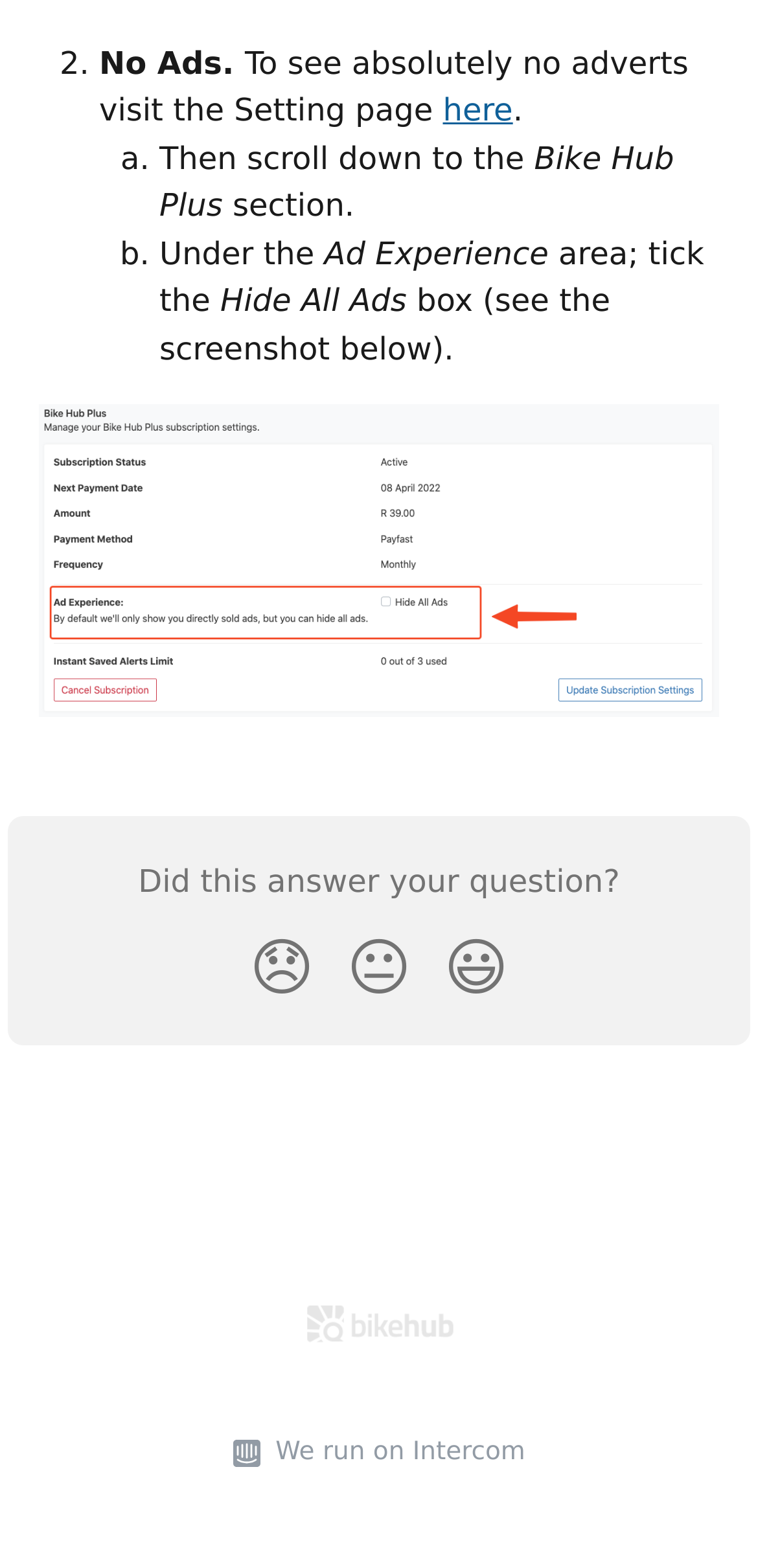What is the first step to see no ads?
Utilize the information in the image to give a detailed answer to the question.

The first step to see no ads is to visit the Setting page, as indicated by the text 'To see absolutely no adverts visit the Setting page'.